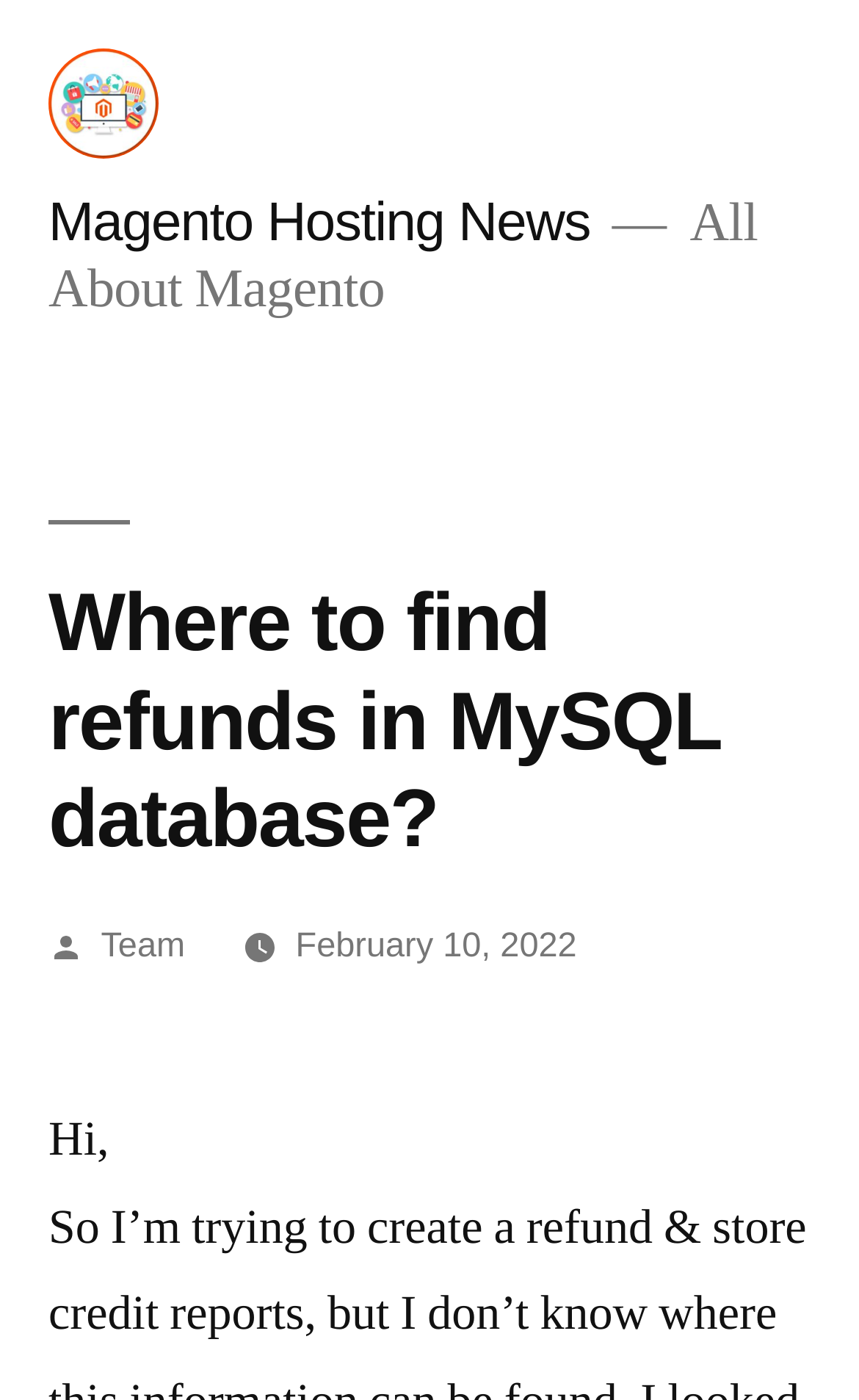Given the following UI element description: "February 10, 2022", find the bounding box coordinates in the webpage screenshot.

[0.344, 0.663, 0.671, 0.689]